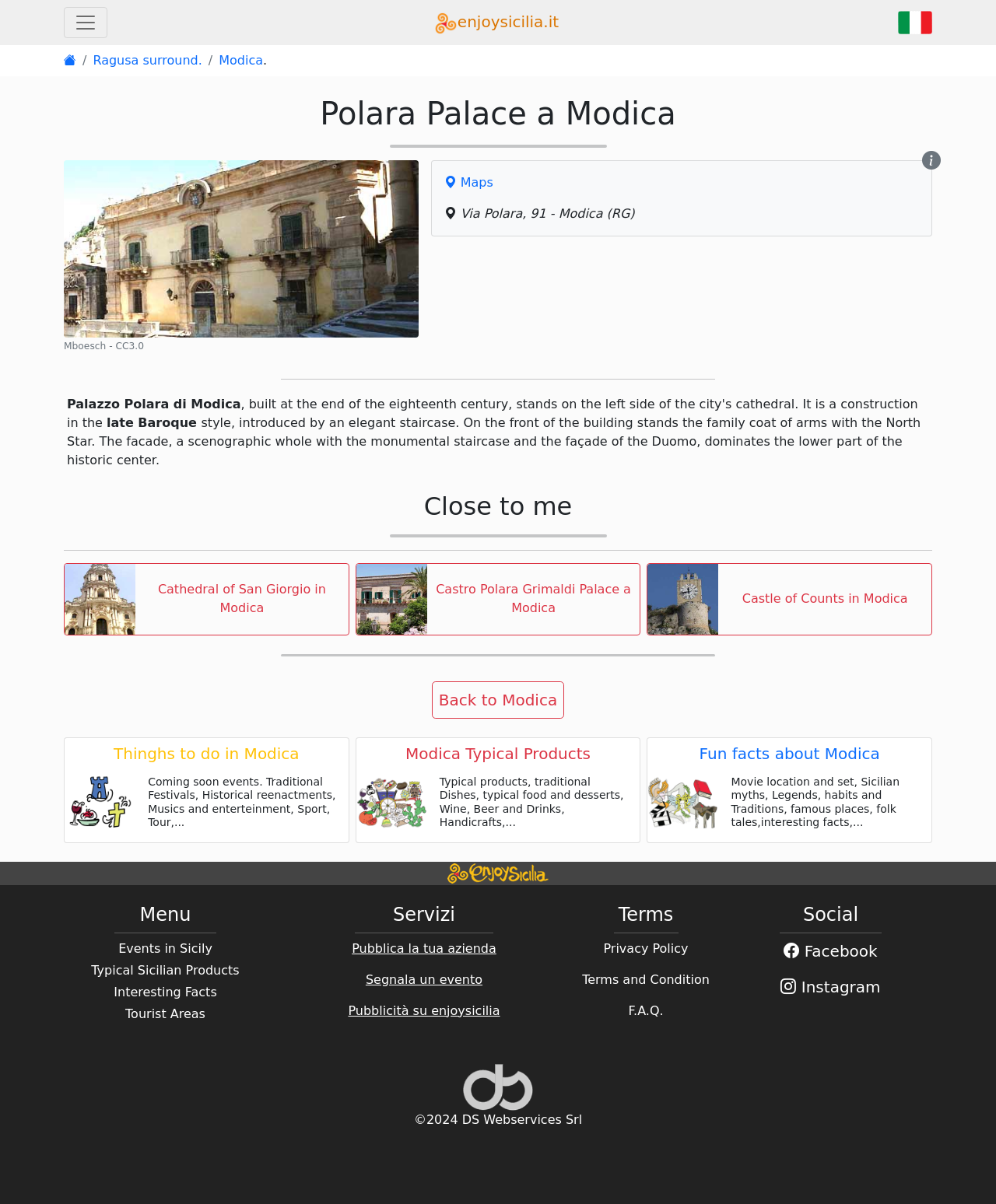How many nearby attractions are shown?
Answer the question with a detailed and thorough explanation.

The number of nearby attractions can be determined by counting the images and links in the 'Close to me' section, which are Cathedral of San Giorgio in Modica, Castro Polara Grimaldi Palace a Modica, and Castle of Counts in Modica.